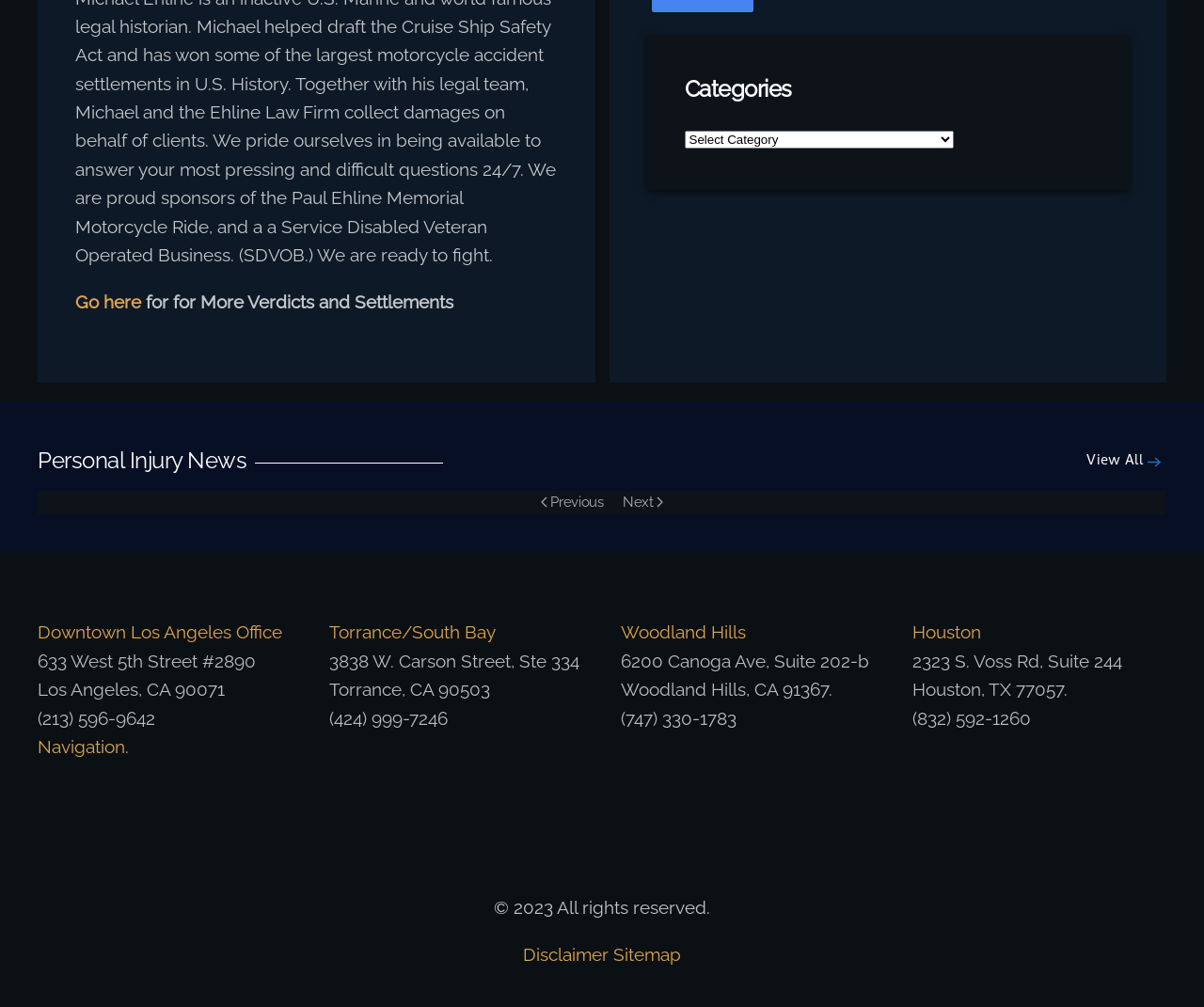Find the bounding box coordinates of the element I should click to carry out the following instruction: "View all personal injury news".

[0.903, 0.447, 0.969, 0.471]